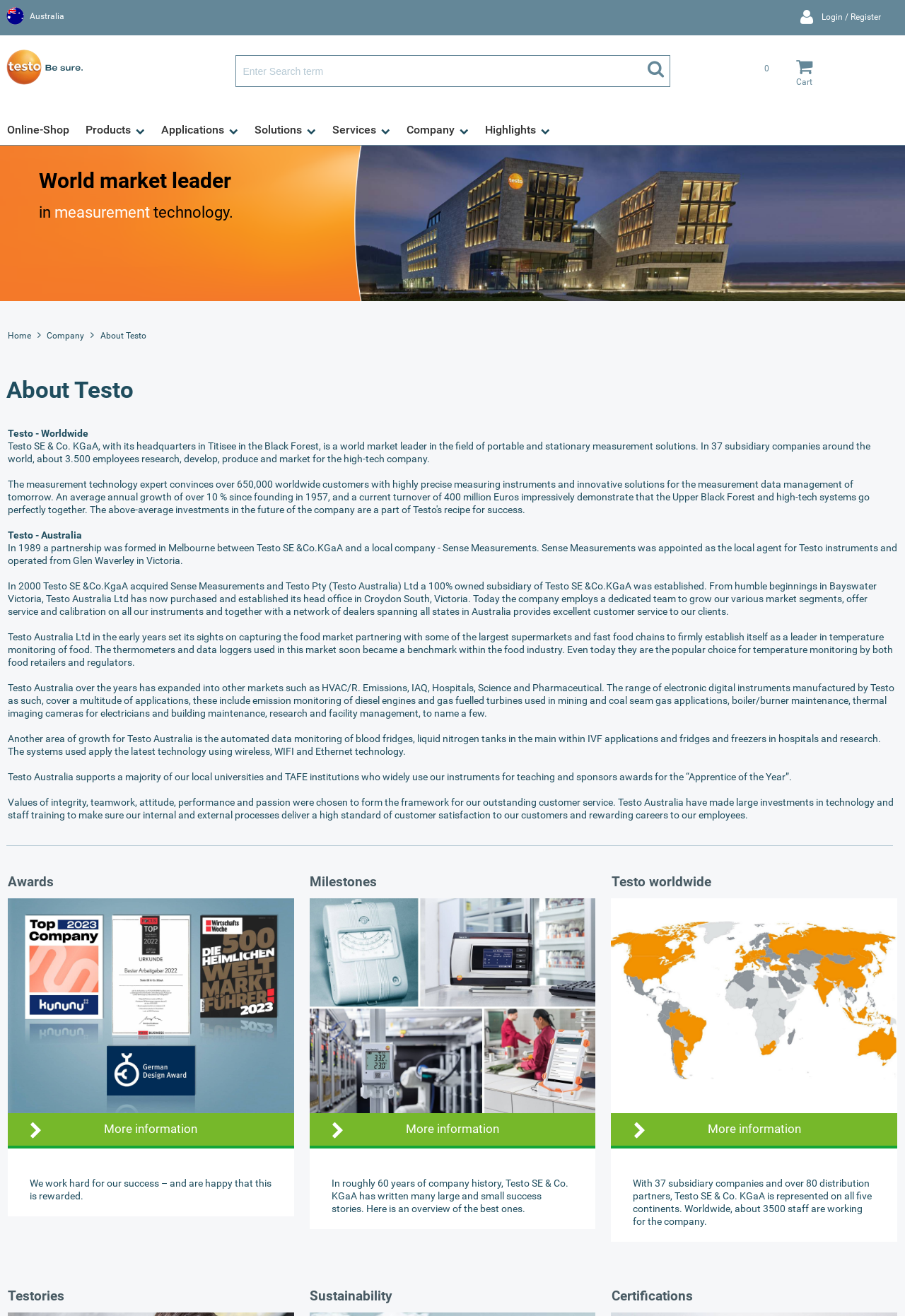Please look at the image and answer the question with a detailed explanation: What is the company name?

The company name is mentioned in the heading 'About Testo' and also in the StaticText 'Testo - Worldwide' and 'Testo Australia'.